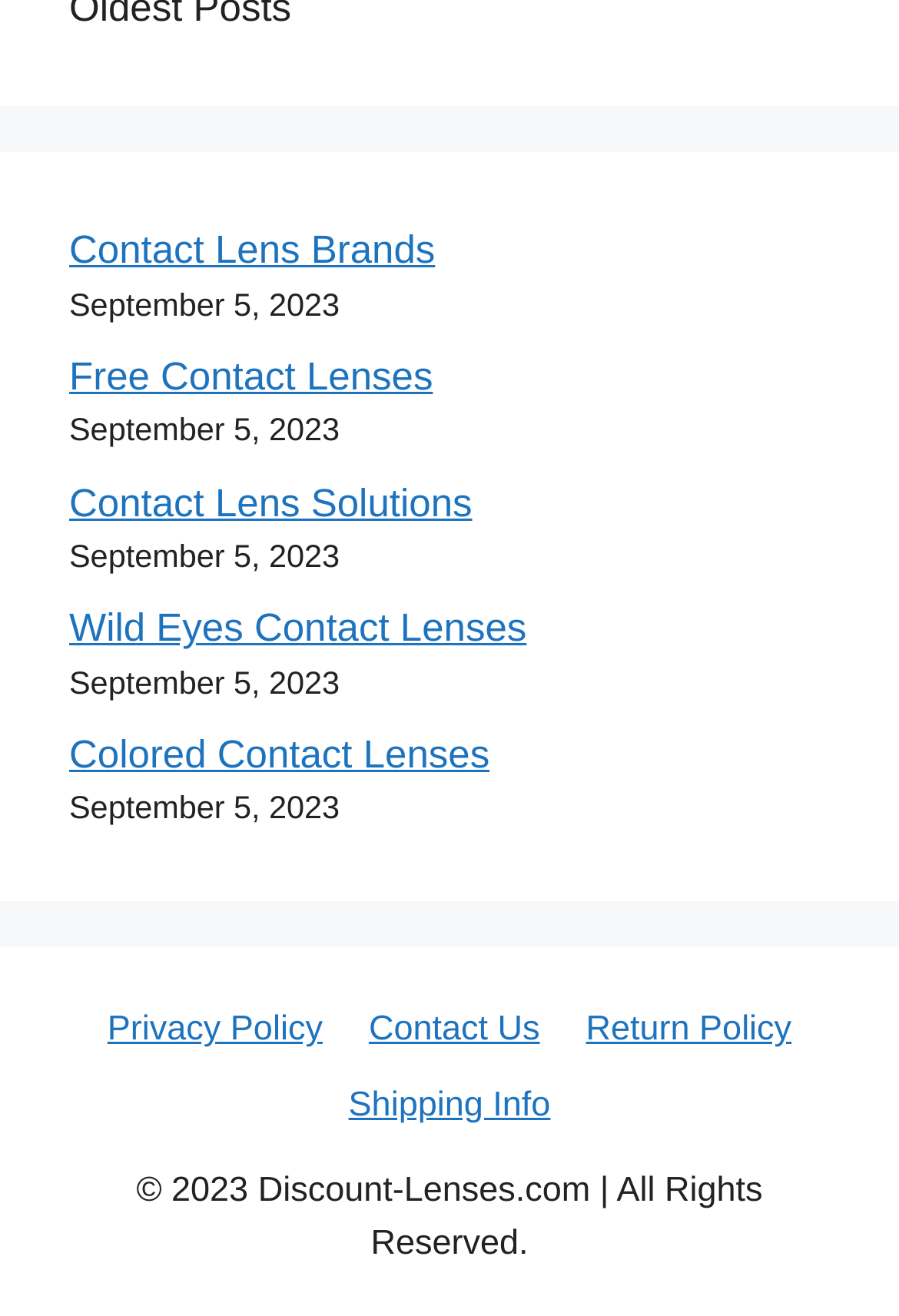Using the format (top-left x, top-left y, bottom-right x, bottom-right y), provide the bounding box coordinates for the described UI element. All values should be floating point numbers between 0 and 1: Contact Lens Brands

[0.077, 0.174, 0.484, 0.207]